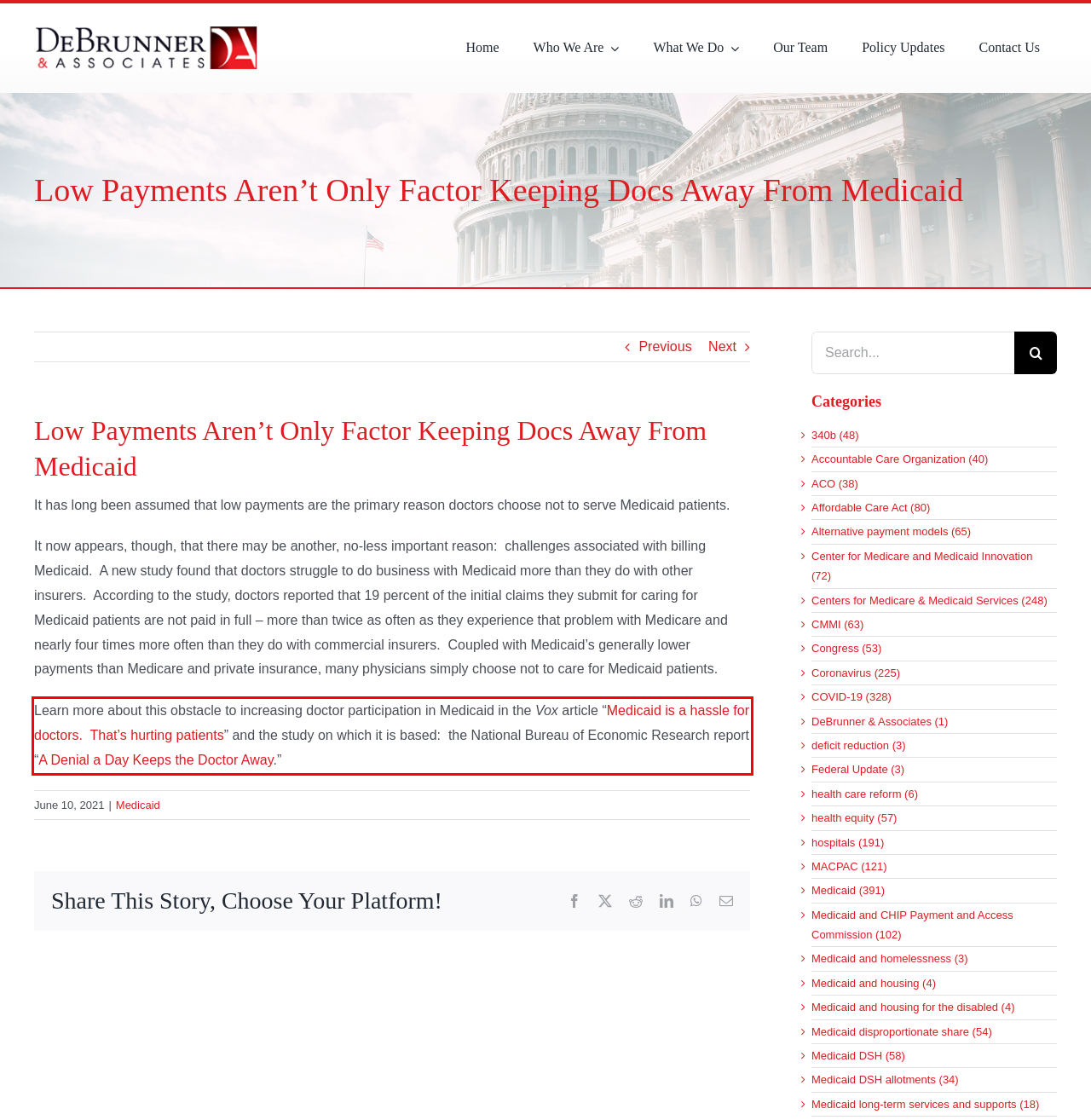Please examine the webpage screenshot containing a red bounding box and use OCR to recognize and output the text inside the red bounding box.

Learn more about this obstacle to increasing doctor participation in Medicaid in the Vox article “Medicaid is a hassle for doctors. That’s hurting patients” and the study on which it is based: the National Bureau of Economic Research report “A Denial a Day Keeps the Doctor Away.”